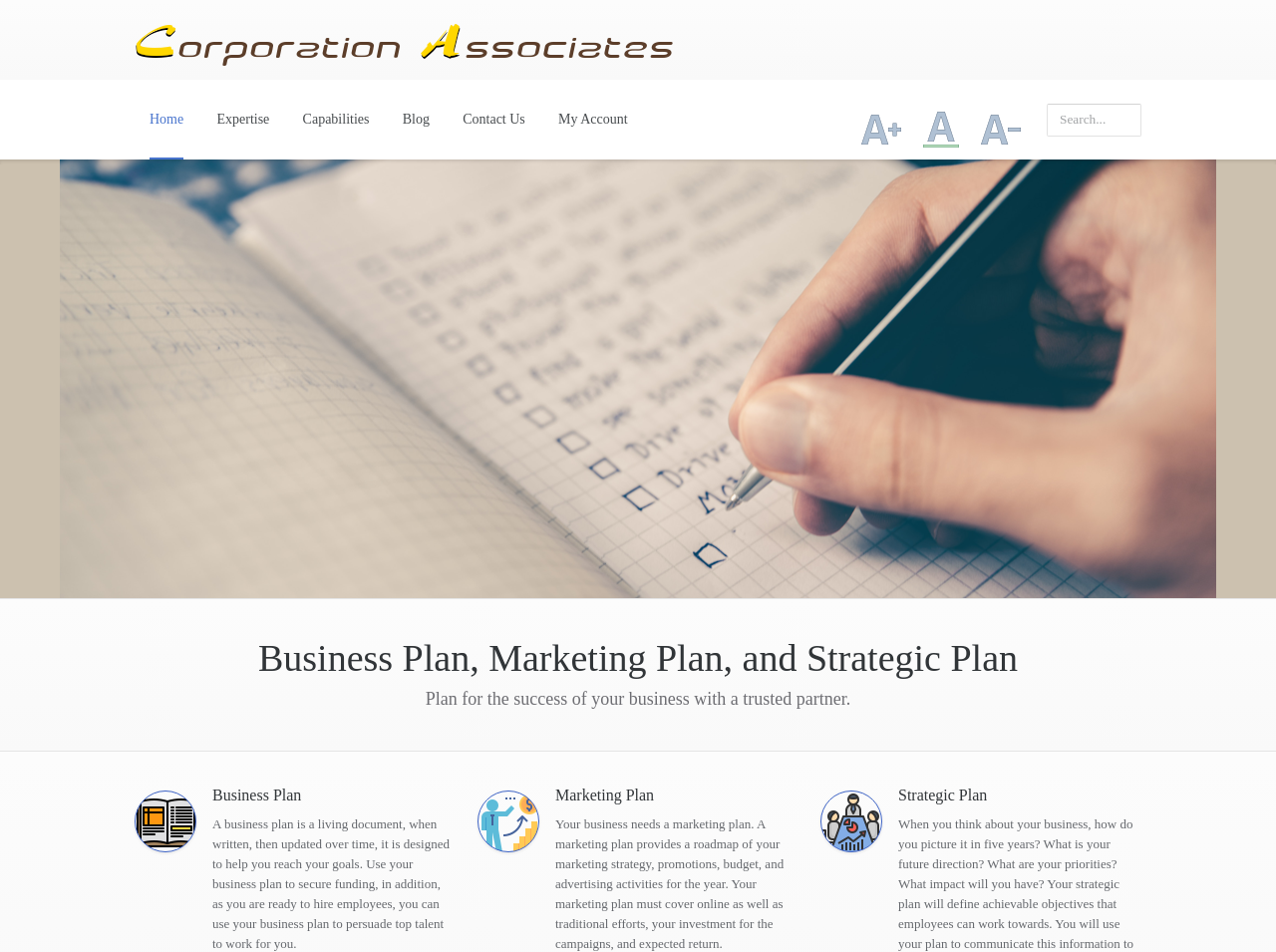Provide the bounding box coordinates of the section that needs to be clicked to accomplish the following instruction: "Visit the Blog."

[0.304, 0.084, 0.348, 0.168]